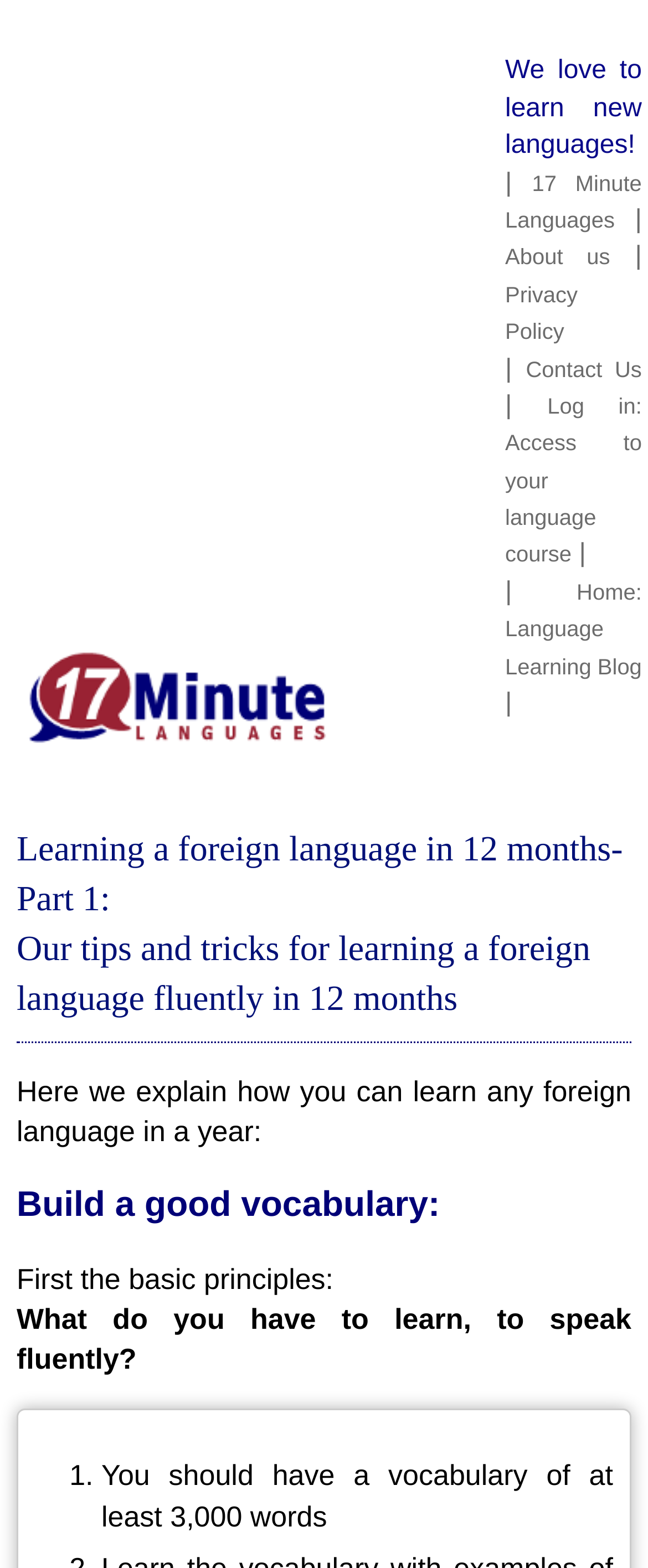How many links are in the top navigation bar?
Please provide a single word or phrase based on the screenshot.

7